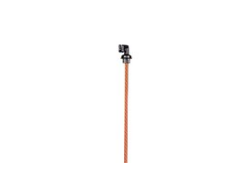What type of posts is the product designed for?
Answer the question with a single word or phrase, referring to the image.

Spring Steel Posts